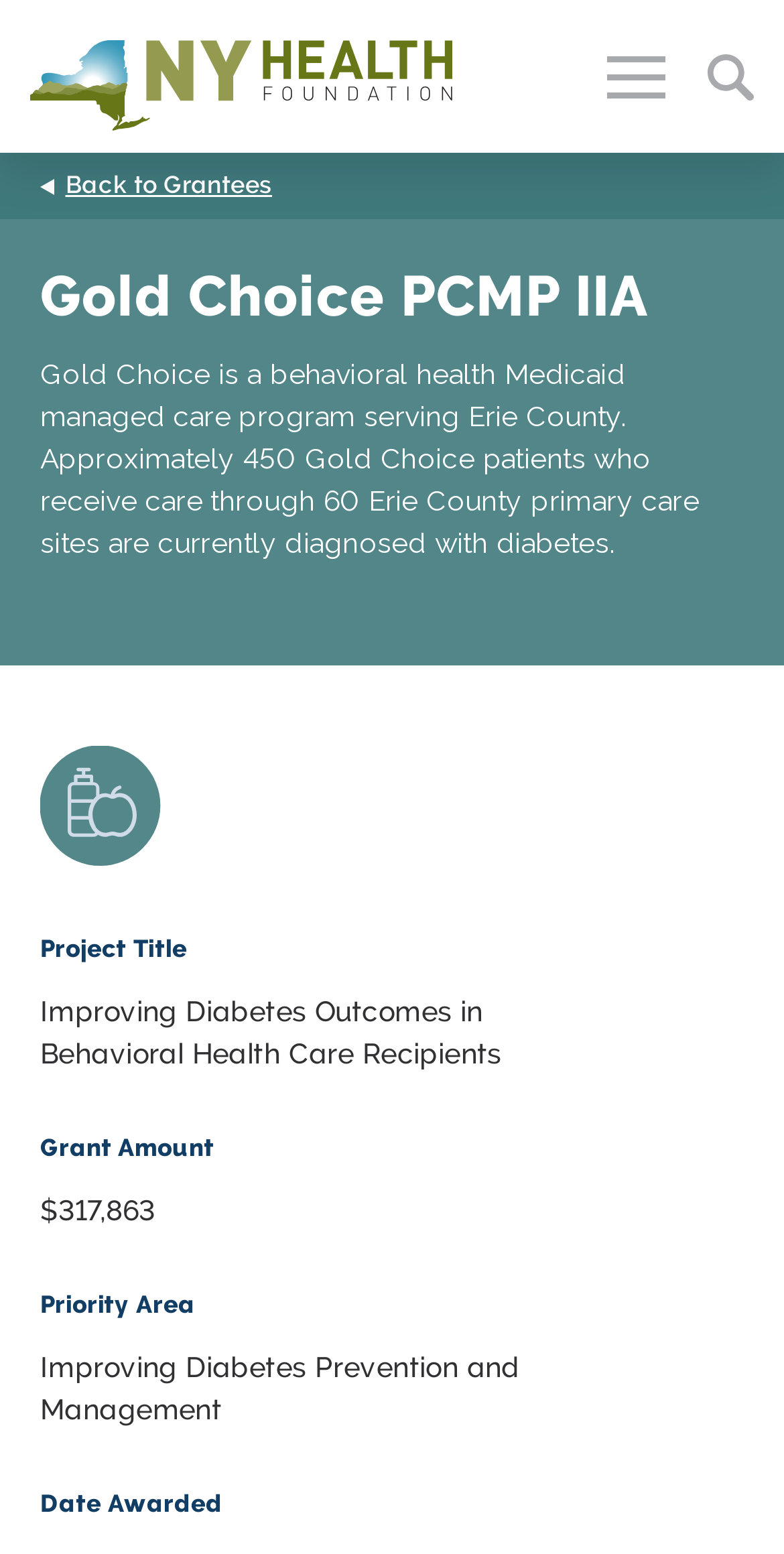Determine the bounding box coordinates of the element's region needed to click to follow the instruction: "Click the 'Search' button". Provide these coordinates as four float numbers between 0 and 1, formatted as [left, top, right, bottom].

[0.903, 0.034, 0.962, 0.064]